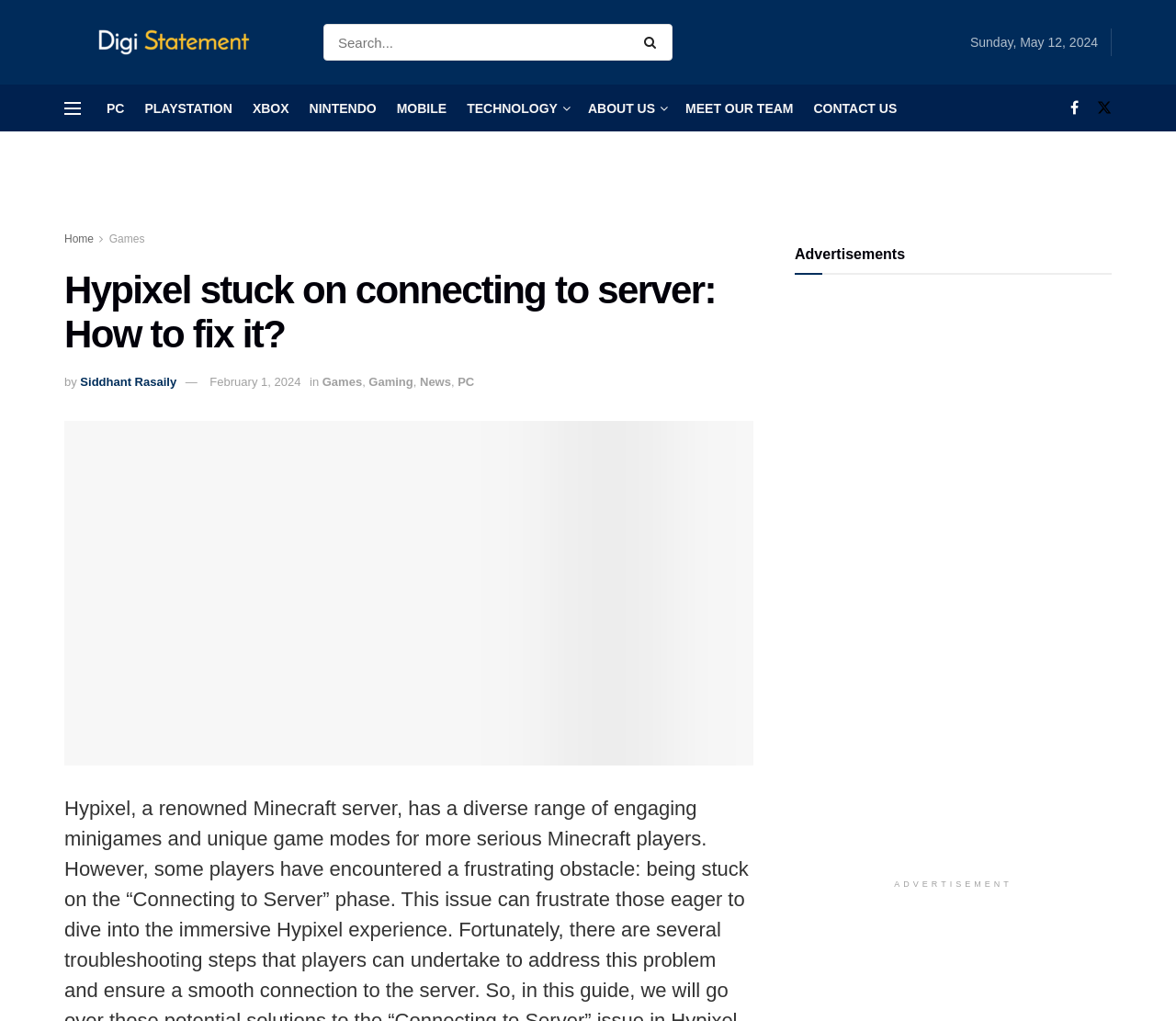Can you specify the bounding box coordinates for the region that should be clicked to fulfill this instruction: "Read the article by Siddhant Rasaily".

[0.068, 0.367, 0.15, 0.381]